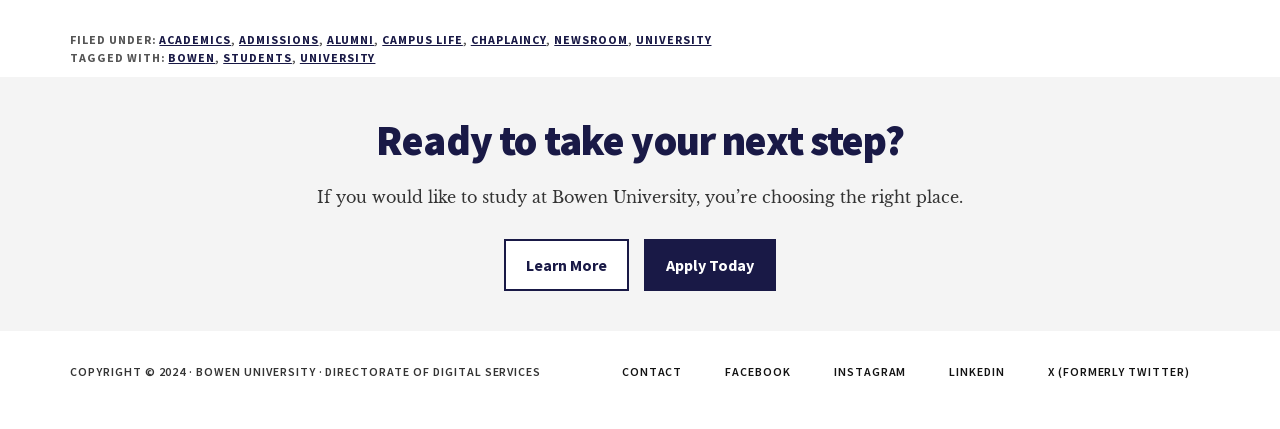What is the call-to-action of the 'Apply Today' button?
Refer to the image and respond with a one-word or short-phrase answer.

To apply to Bowen University